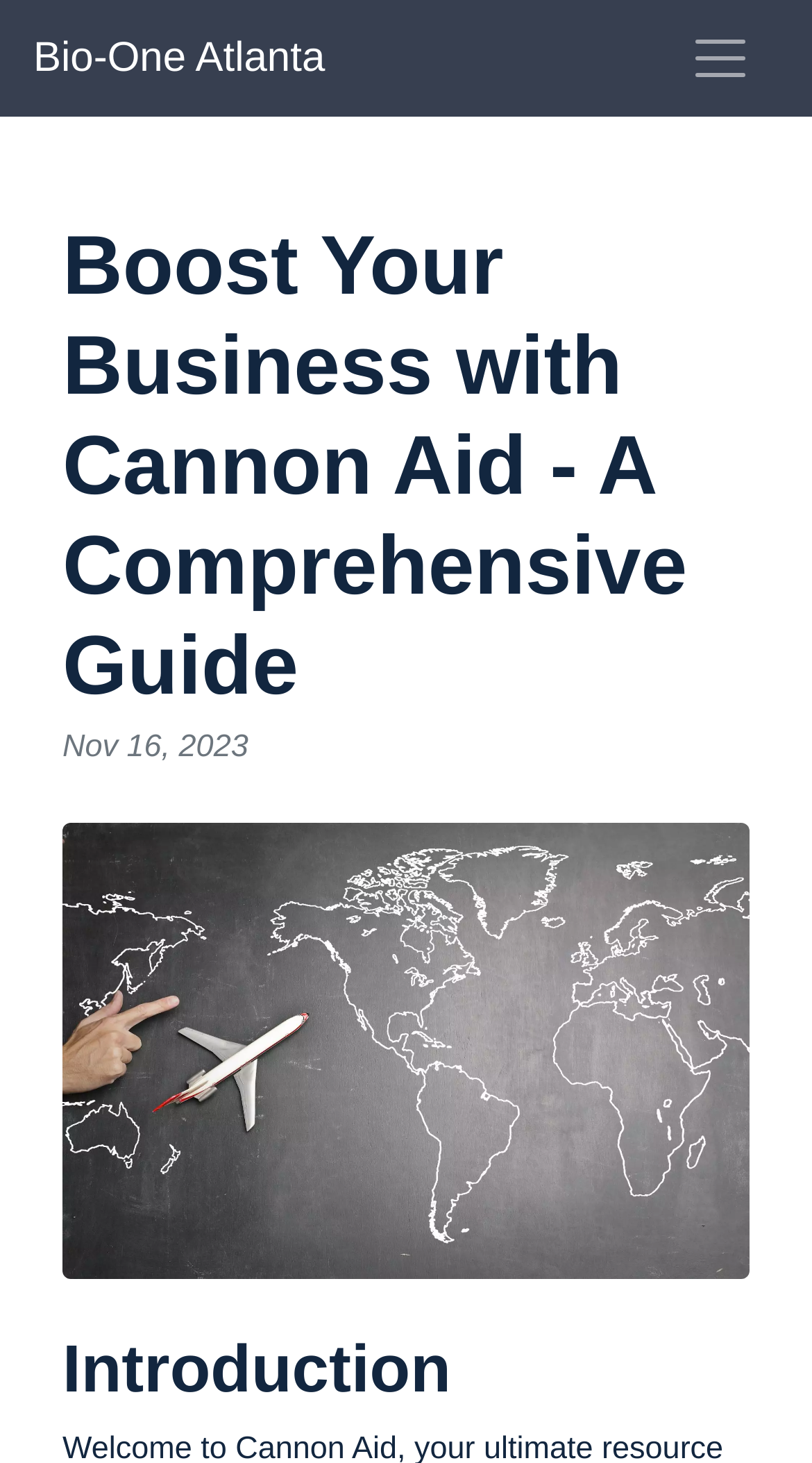How many links are there in the top section?
Please provide a comprehensive answer based on the contents of the image.

I counted the number of link elements in the top section and found only one, which is 'Bio-One Atlanta'.